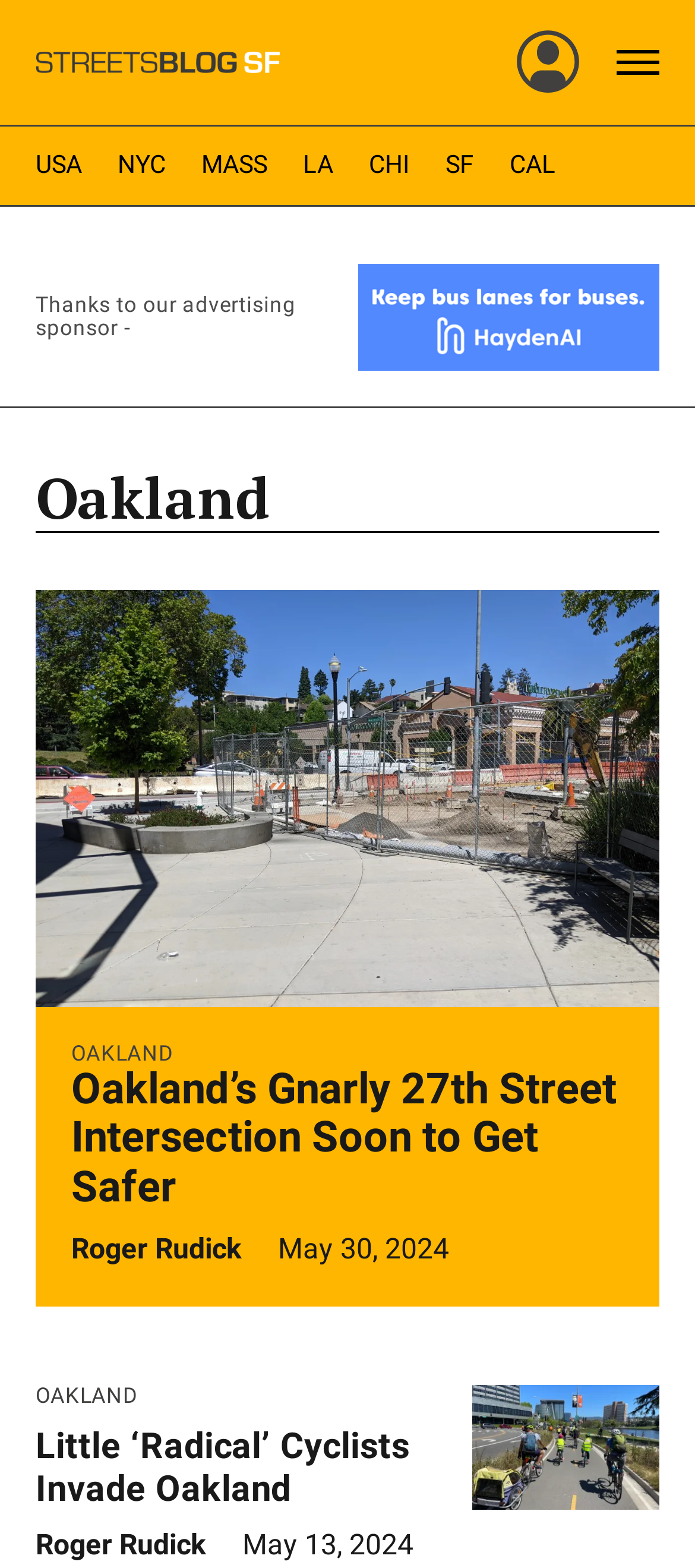Describe all the key features of the webpage in detail.

The webpage is about Oakland Archives on Streetsblog San Francisco. At the top left, there is a link to the Streetsblog San Francisco home page, accompanied by an image. On the top right, there is a link with an image, and a button to open a menu. Below the top section, there is a navigation bar with links to different cities, including USA, NYC, MASS, LA, CHI, SF, and CAL.

Below the navigation bar, there is a link thanking an advertising sponsor, accompanied by an image. Above the main content, there is a heading that reads "Oakland". The main content consists of a list of news articles, each with a heading, a link to the article, and the author's name. The articles are arranged in a vertical list, with the most recent article at the top. Each article has a date displayed below the author's name.

The first article is titled "Oakland’s Gnarly 27th Street Intersection Soon to Get Safer", and it has a heading with the same title. The second article is titled "Little ‘Radical’ Cyclists Invade Oakland", and it also has a heading with the same title. Both articles have a link to the Oakland category at the top right of the article section.